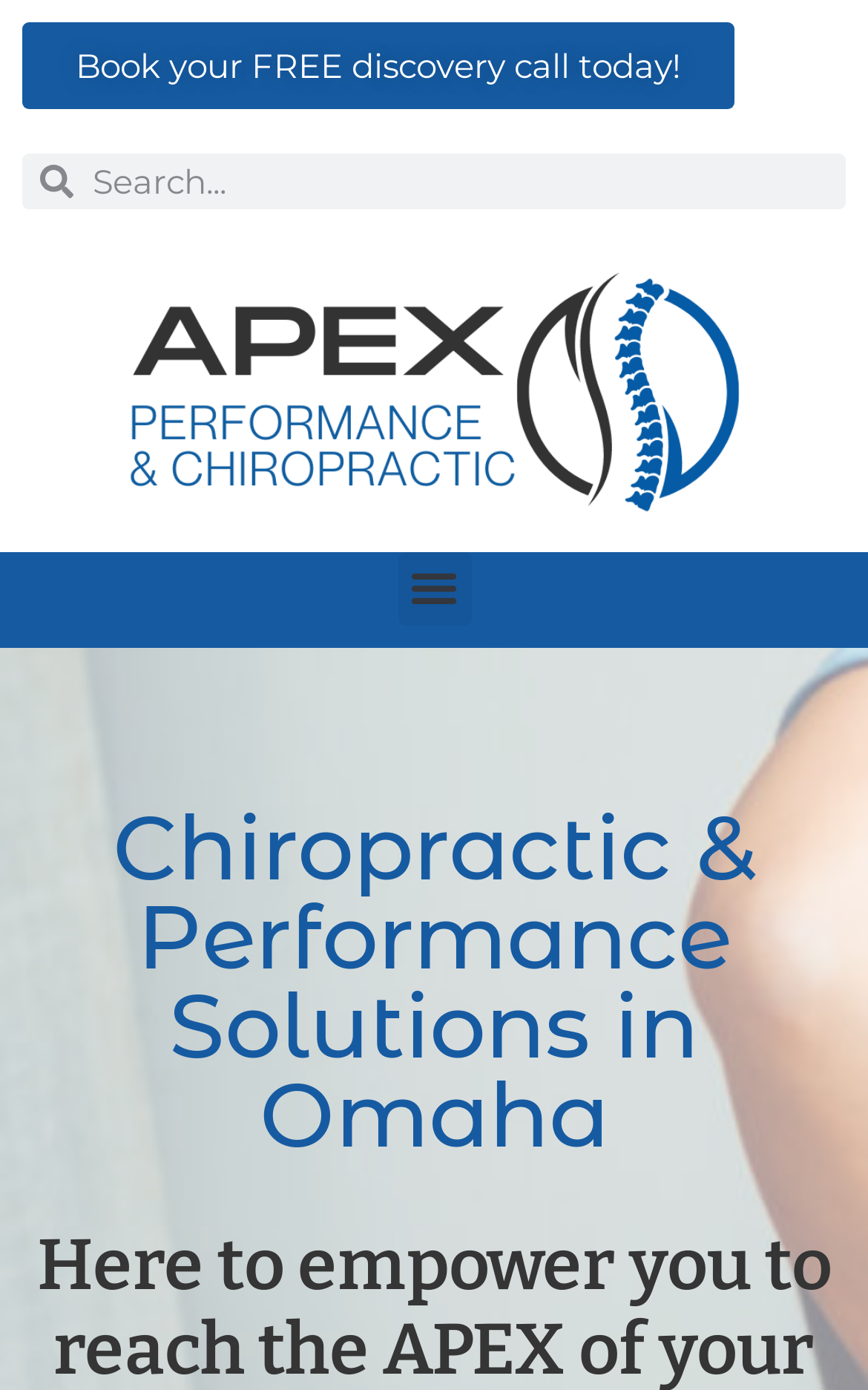Locate the bounding box of the UI element defined by this description: "Menu". The coordinates should be given as four float numbers between 0 and 1, formatted as [left, top, right, bottom].

[0.458, 0.397, 0.542, 0.45]